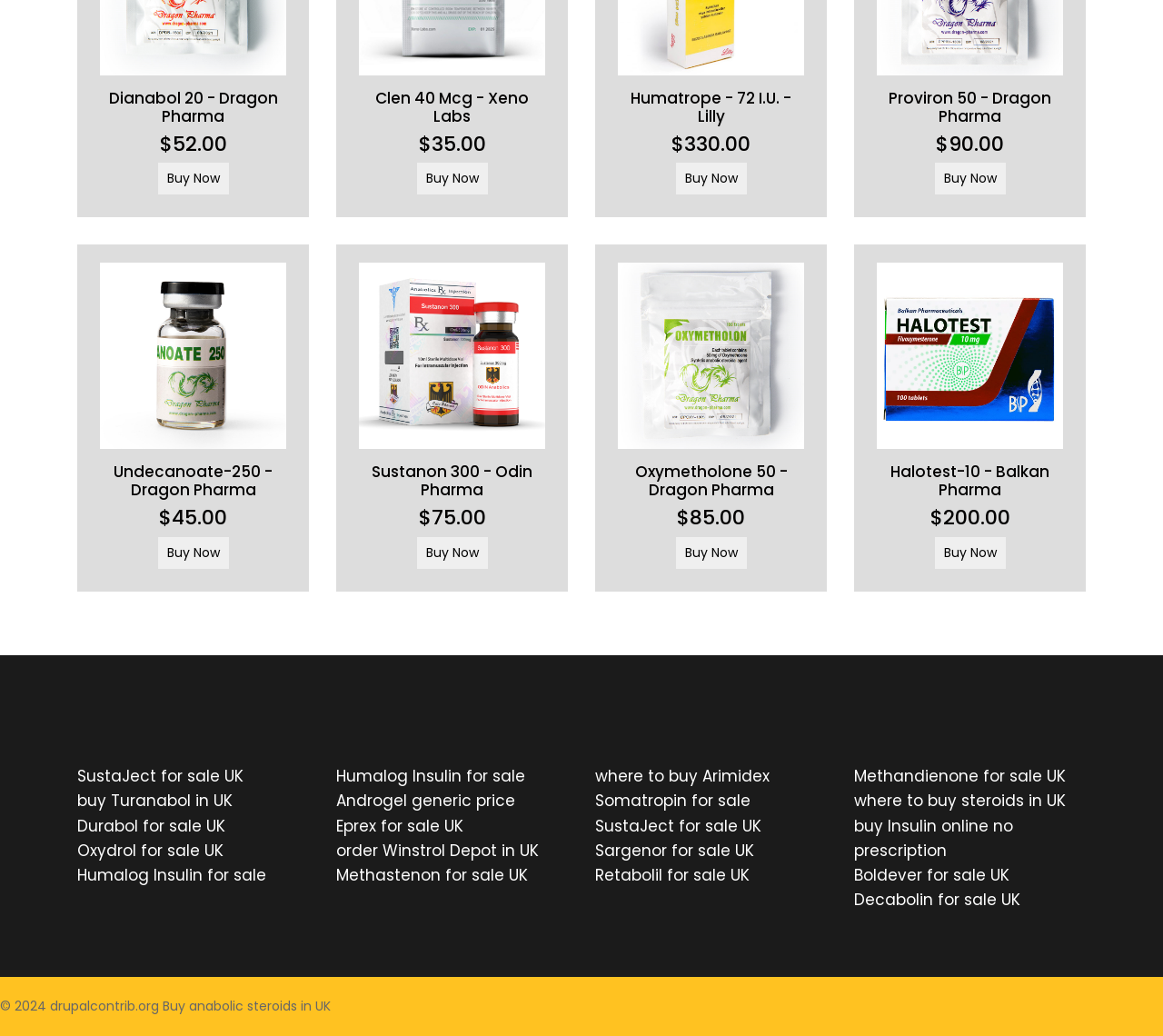Provide the bounding box coordinates for the UI element that is described by this text: "Oxydrol for sale UK". The coordinates should be in the form of four float numbers between 0 and 1: [left, top, right, bottom].

[0.066, 0.81, 0.192, 0.831]